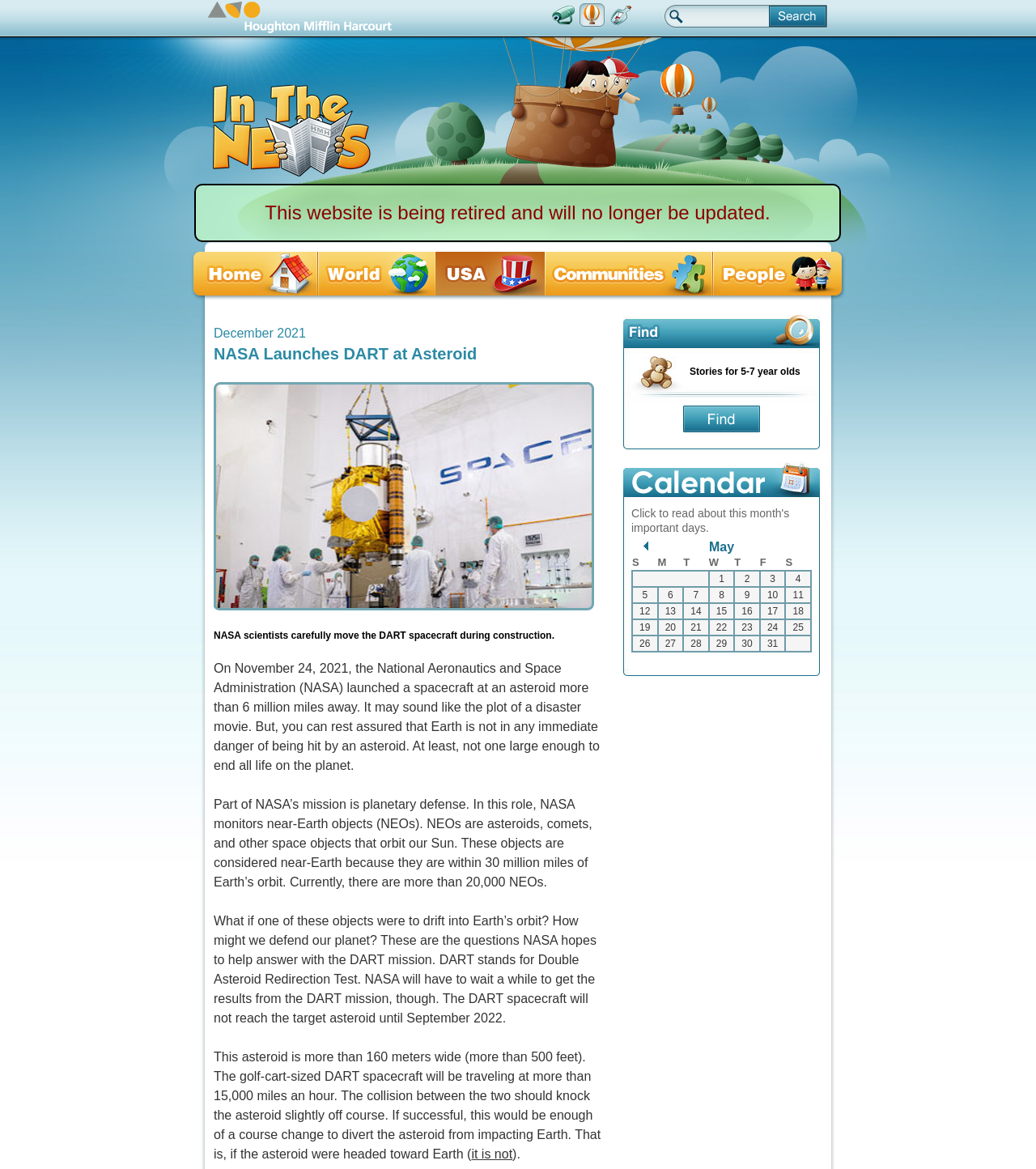By analyzing the image, answer the following question with a detailed response: How fast will the DART spacecraft be traveling?

The answer can be found in the sentence 'The golf-cart-sized DART spacecraft will be traveling at more than 15,000 miles an hour.' which is located in the paragraph starting with 'What if one of these objects were to drift into Earth’s orbit?'.